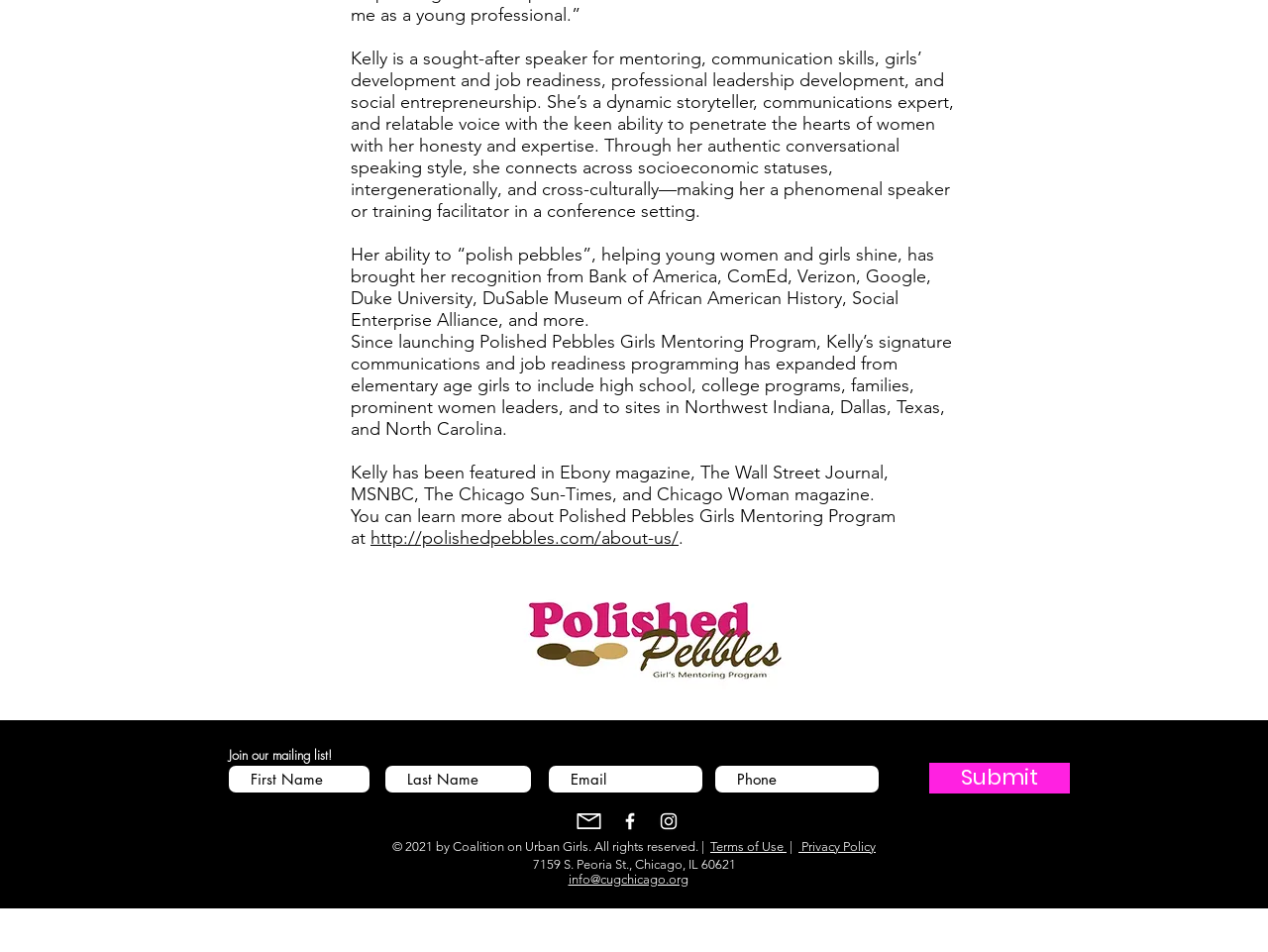Locate the bounding box of the UI element described by: "Privacy Policy" in the given webpage screenshot.

[0.63, 0.881, 0.691, 0.897]